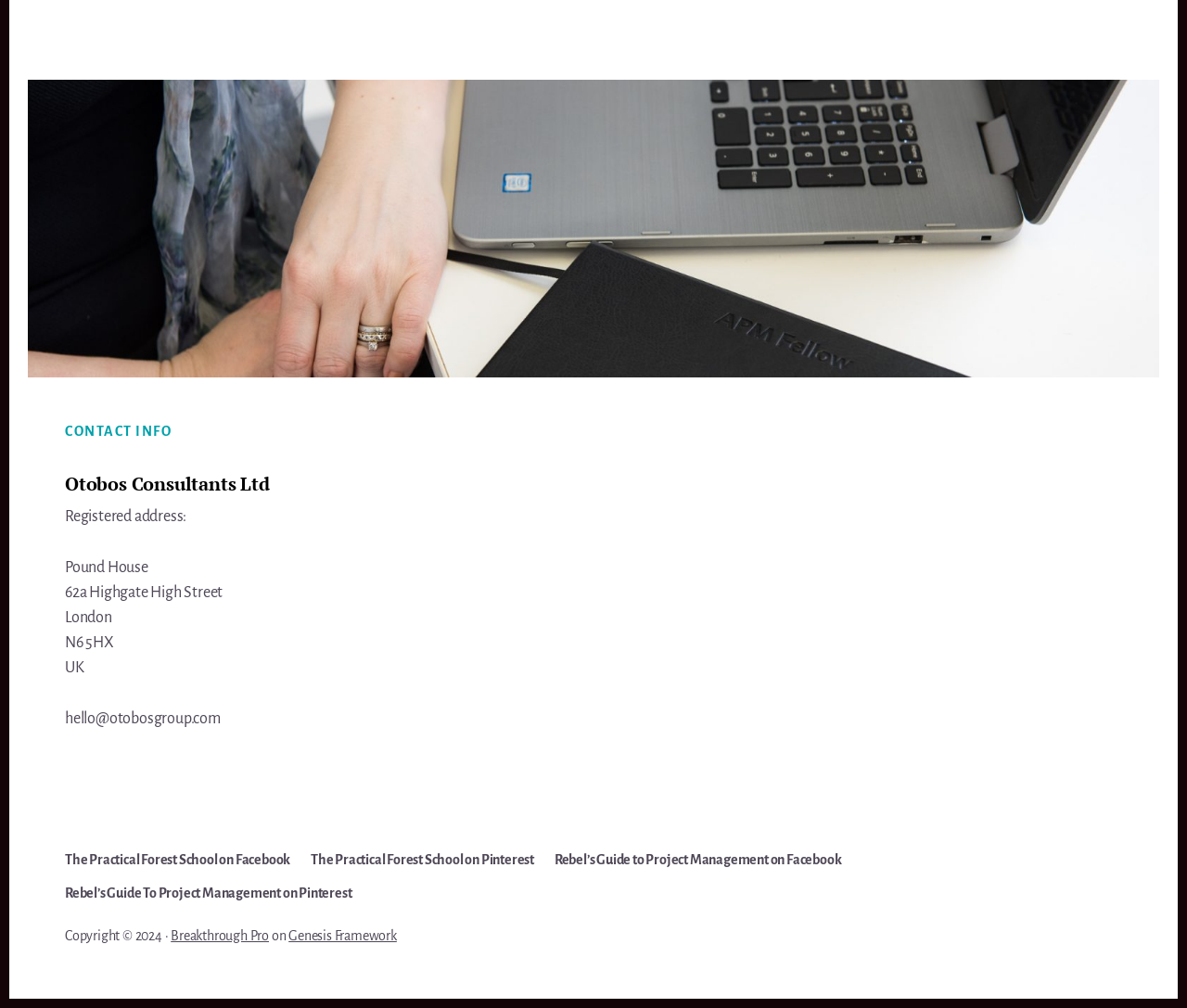Use a single word or phrase to answer this question: 
What is the registered address?

Pound House, 62a Highgate High Street, London, N6 5HX, UK